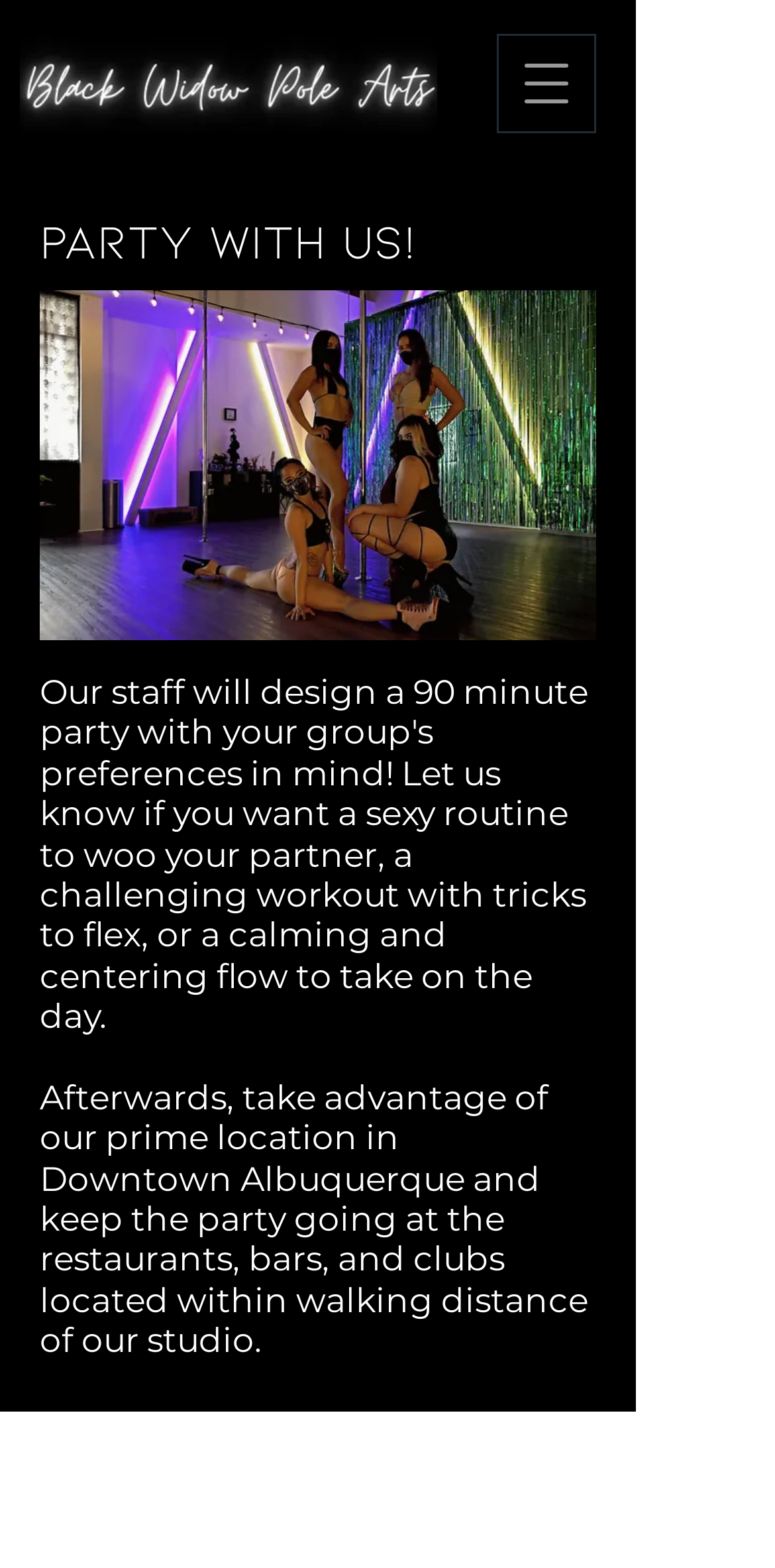What is shown in the image 'IMG_2714_edited.jpg'?
Can you give a detailed and elaborate answer to the question?

Although I don't have a direct visual of the image, based on the context of the webpage and the surrounding text, it is likely that the image 'IMG_2714_edited.jpg' shows a party scene, possibly at the Black Widow Pole Arts studio.